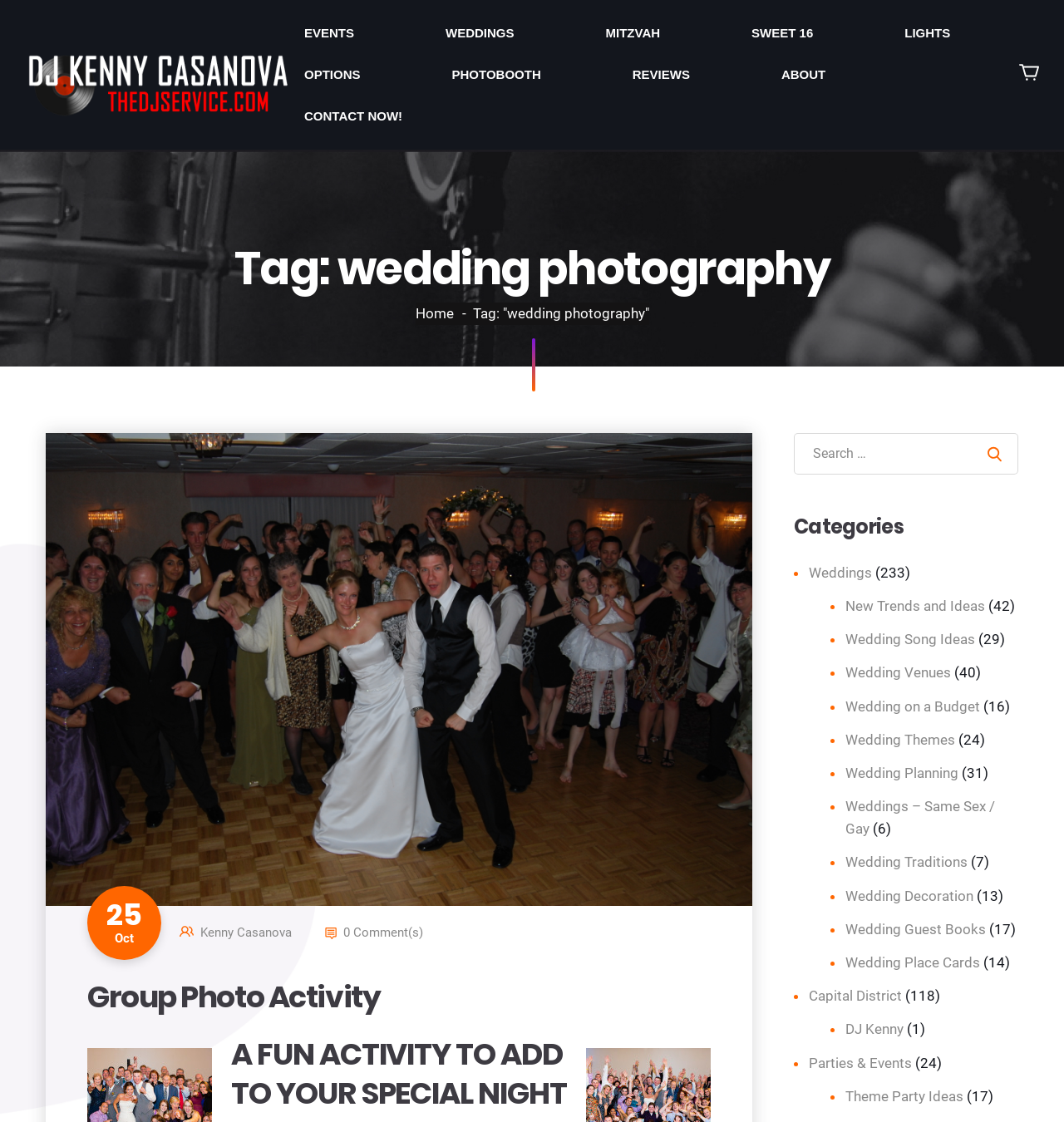How many comments are there on the latest article?
Using the image, answer in one word or phrase.

0